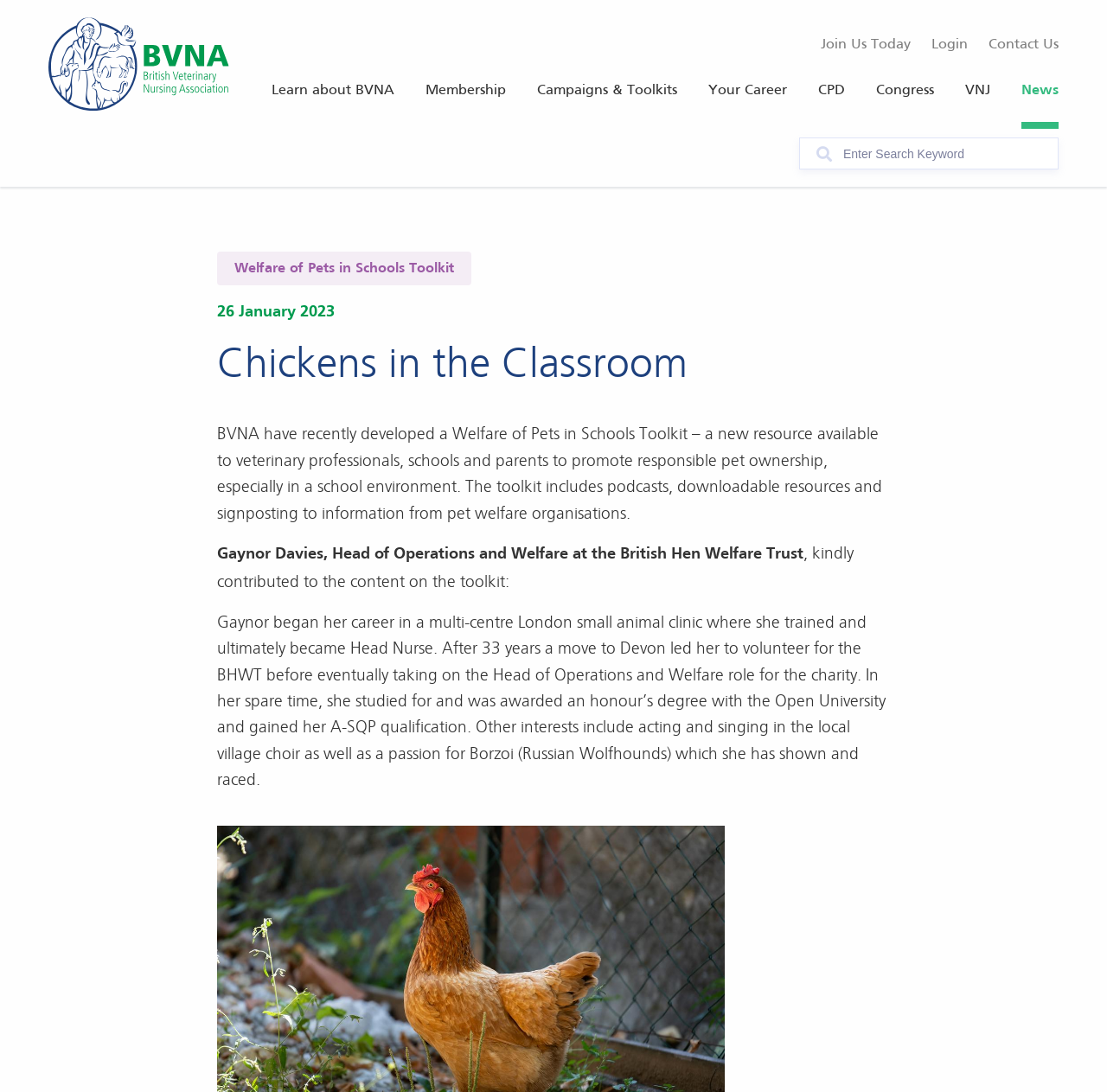What is the purpose of the Welfare of Pets in Schools Toolkit?
Using the information from the image, give a concise answer in one word or a short phrase.

Promote responsible pet ownership